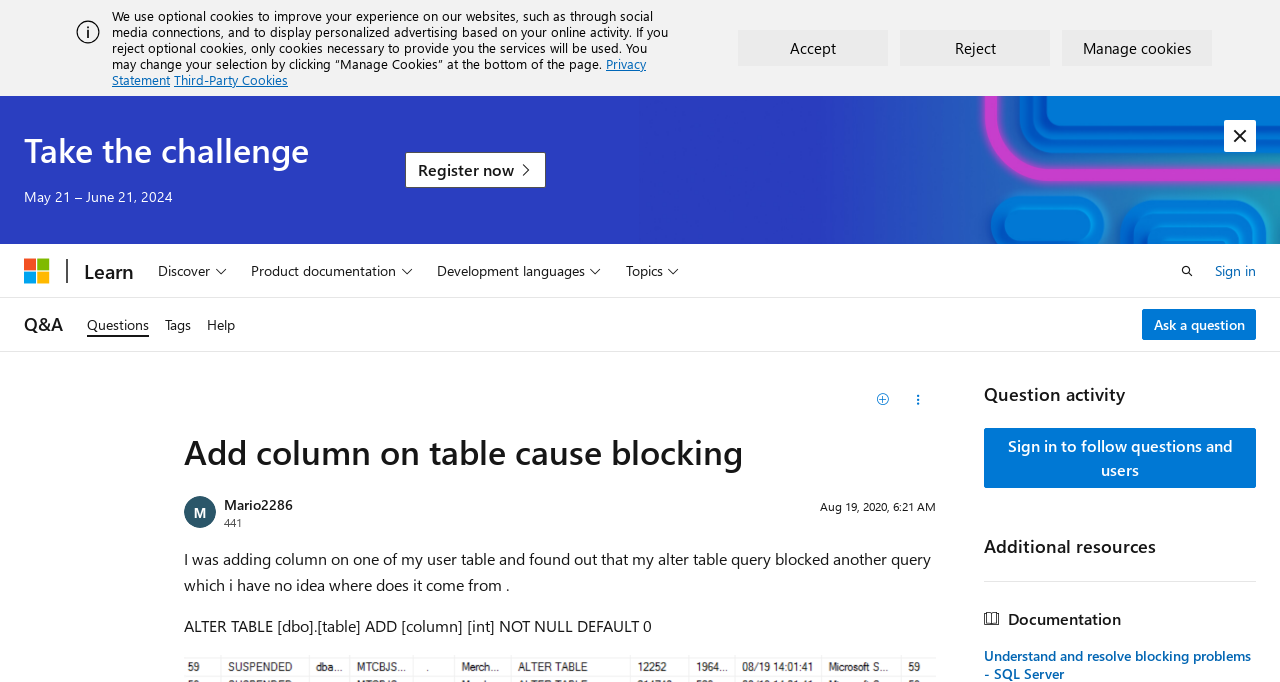What is the date and time when the question was asked?
Please respond to the question with a detailed and thorough explanation.

The date and time when the question was asked is obtained from the text content of the webpage, specifically the element containing the text 'Aug 19, 2020, 6:21 AM' which is located near the question details.